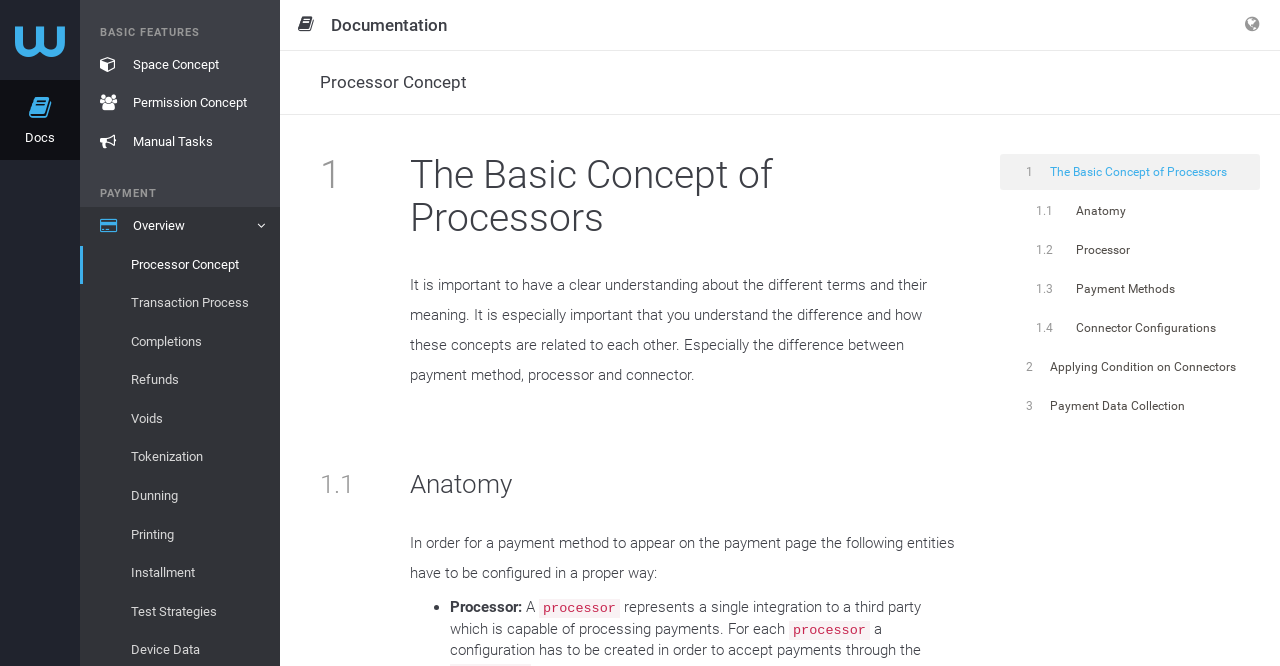Can you specify the bounding box coordinates for the region that should be clicked to fulfill this instruction: "Click on the 'Space Concept' link".

[0.062, 0.069, 0.219, 0.127]